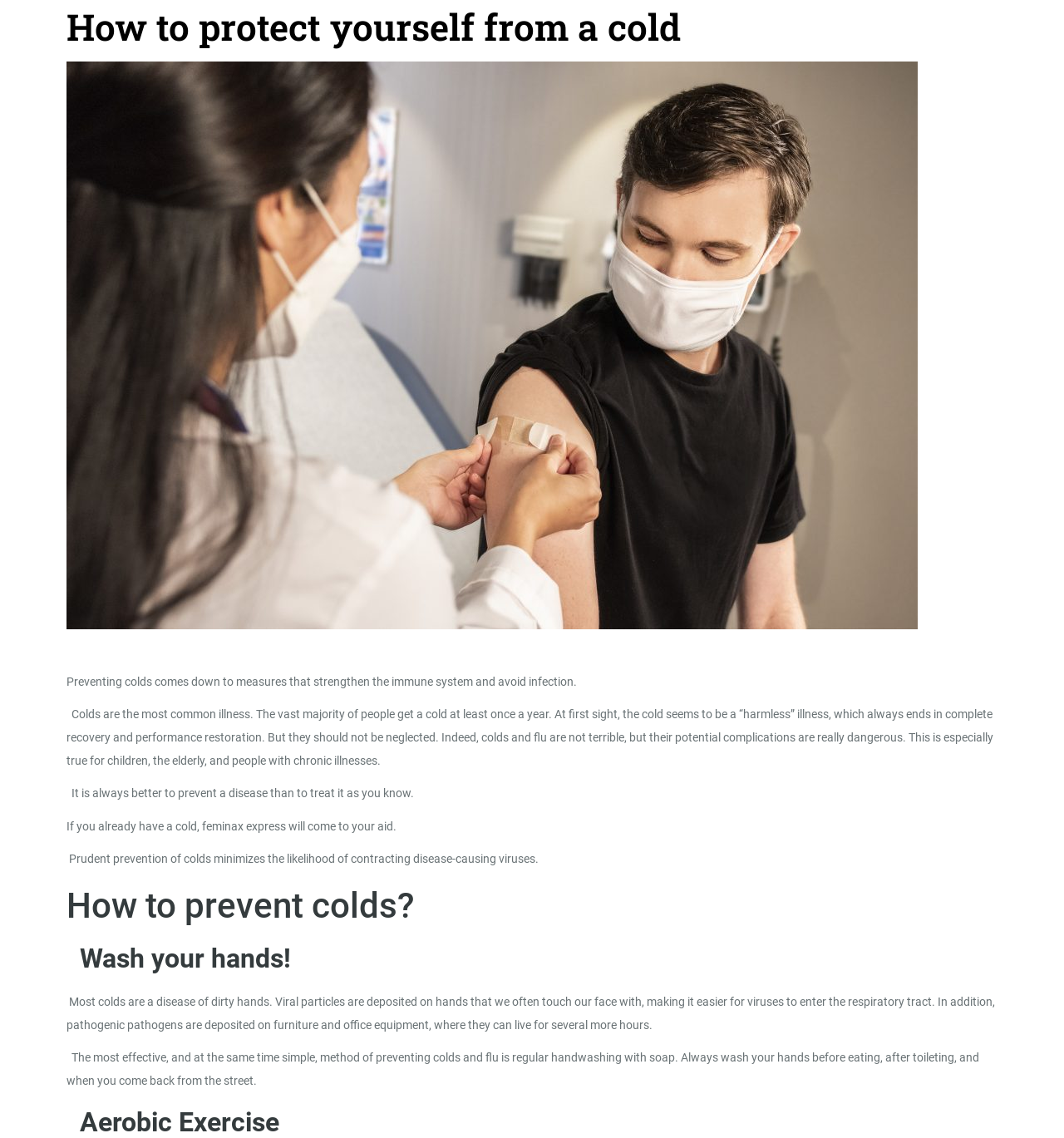Why is it important to prevent colds?
From the details in the image, answer the question comprehensively.

The webpage states that 'colds and flu are not terrible, but their potential complications are really dangerous.' This implies that preventing colds is important to avoid these potential complications, especially for certain groups of people like children, the elderly, and those with chronic illnesses.